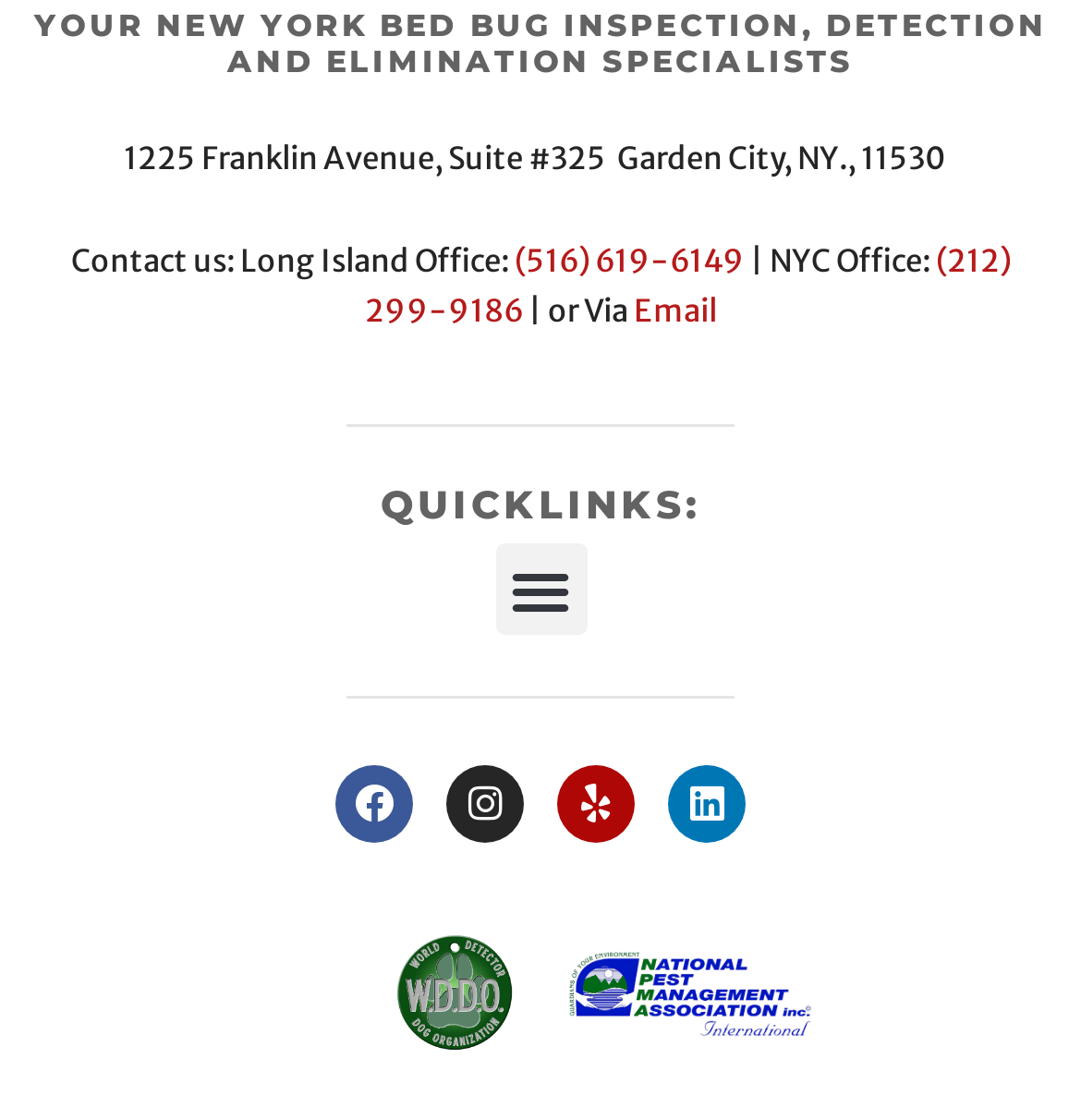What is the company's Long Island office phone number?
Refer to the image and give a detailed answer to the question.

I found the phone number by looking at the contact information section, where it says 'Contact us: Long Island Office:' and then lists the phone number as '(516) 619-6149'.